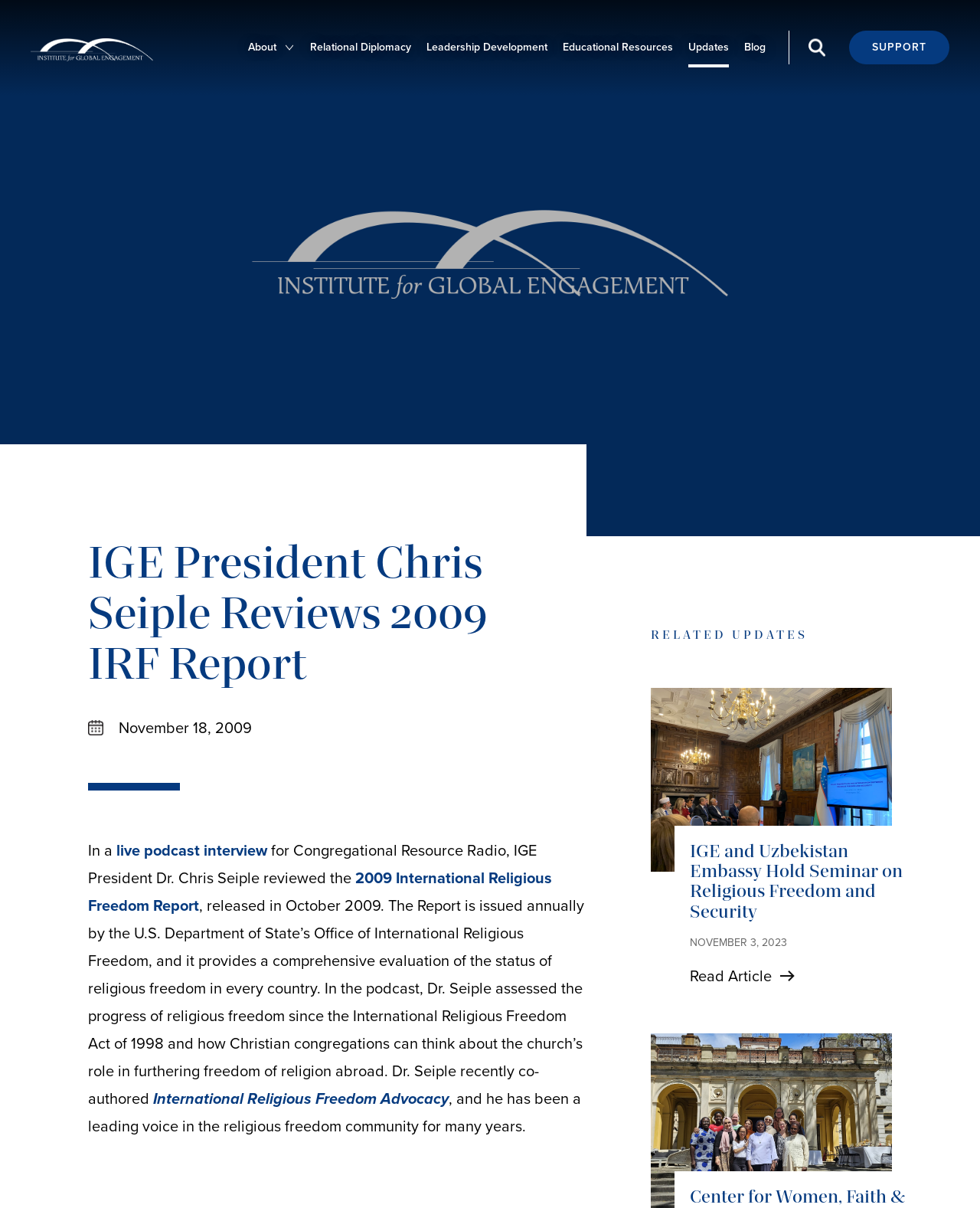Identify the bounding box coordinates for the UI element described as follows: "2009 International Religious Freedom Report". Ensure the coordinates are four float numbers between 0 and 1, formatted as [left, top, right, bottom].

[0.09, 0.717, 0.563, 0.759]